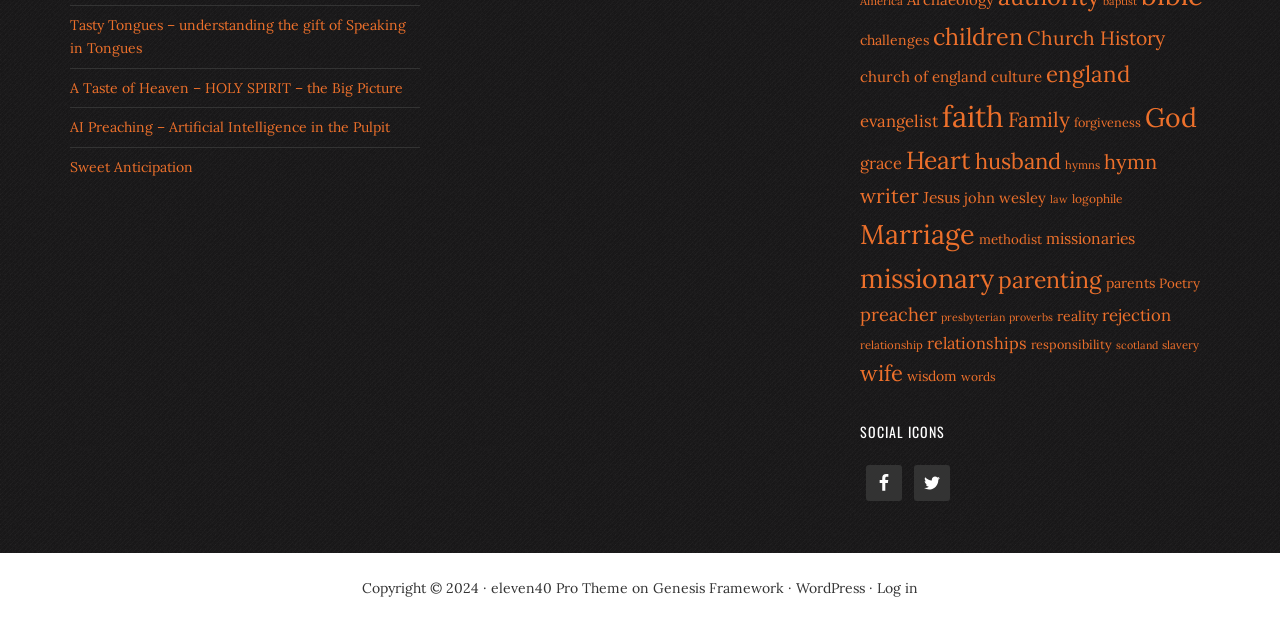Please determine the bounding box coordinates for the element that should be clicked to follow these instructions: "Click on the link to read about Tasty Tongues".

[0.055, 0.026, 0.317, 0.091]